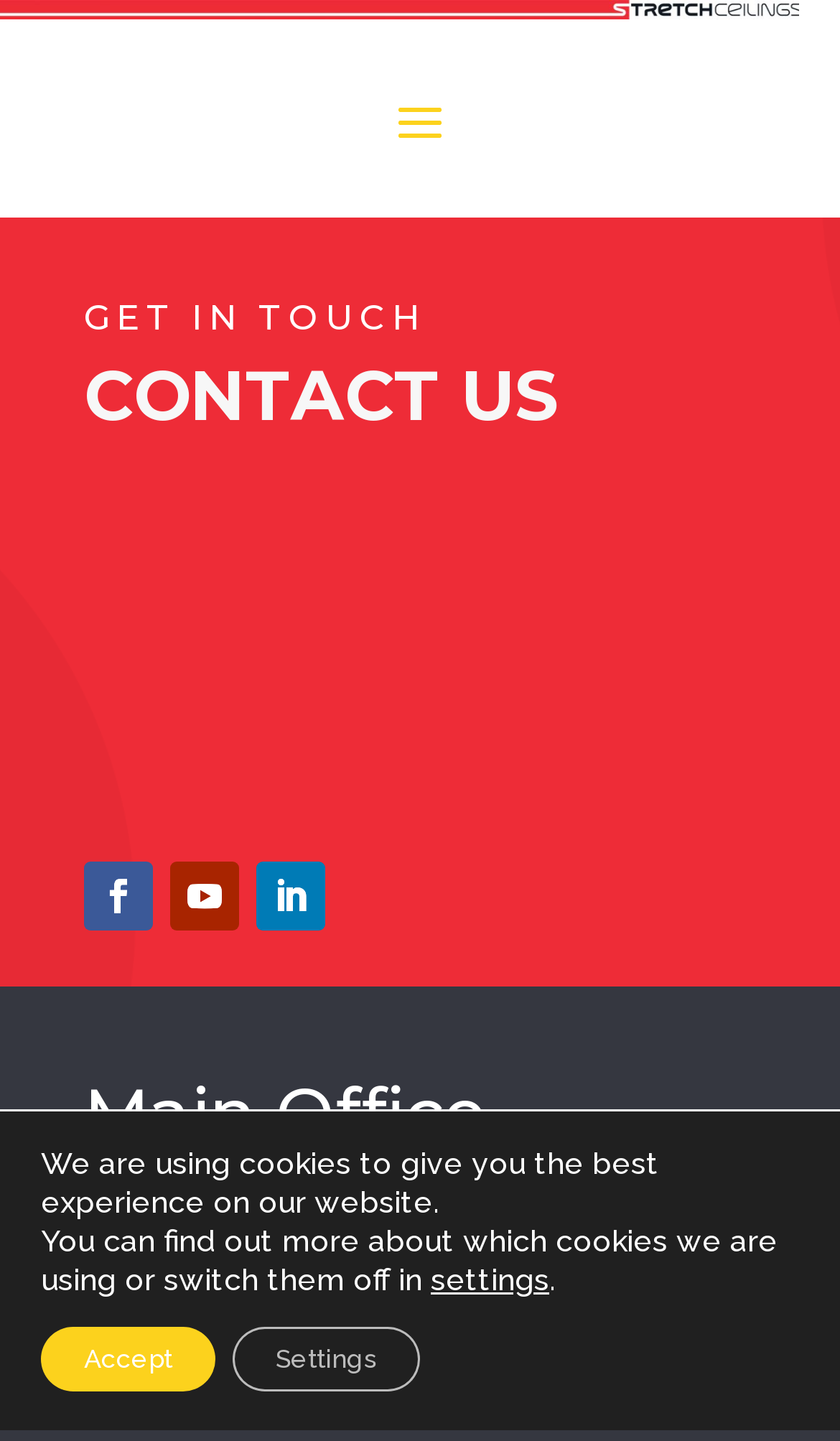What is the company name?
Using the picture, provide a one-word or short phrase answer.

Stretch Ceilings ME Ltd